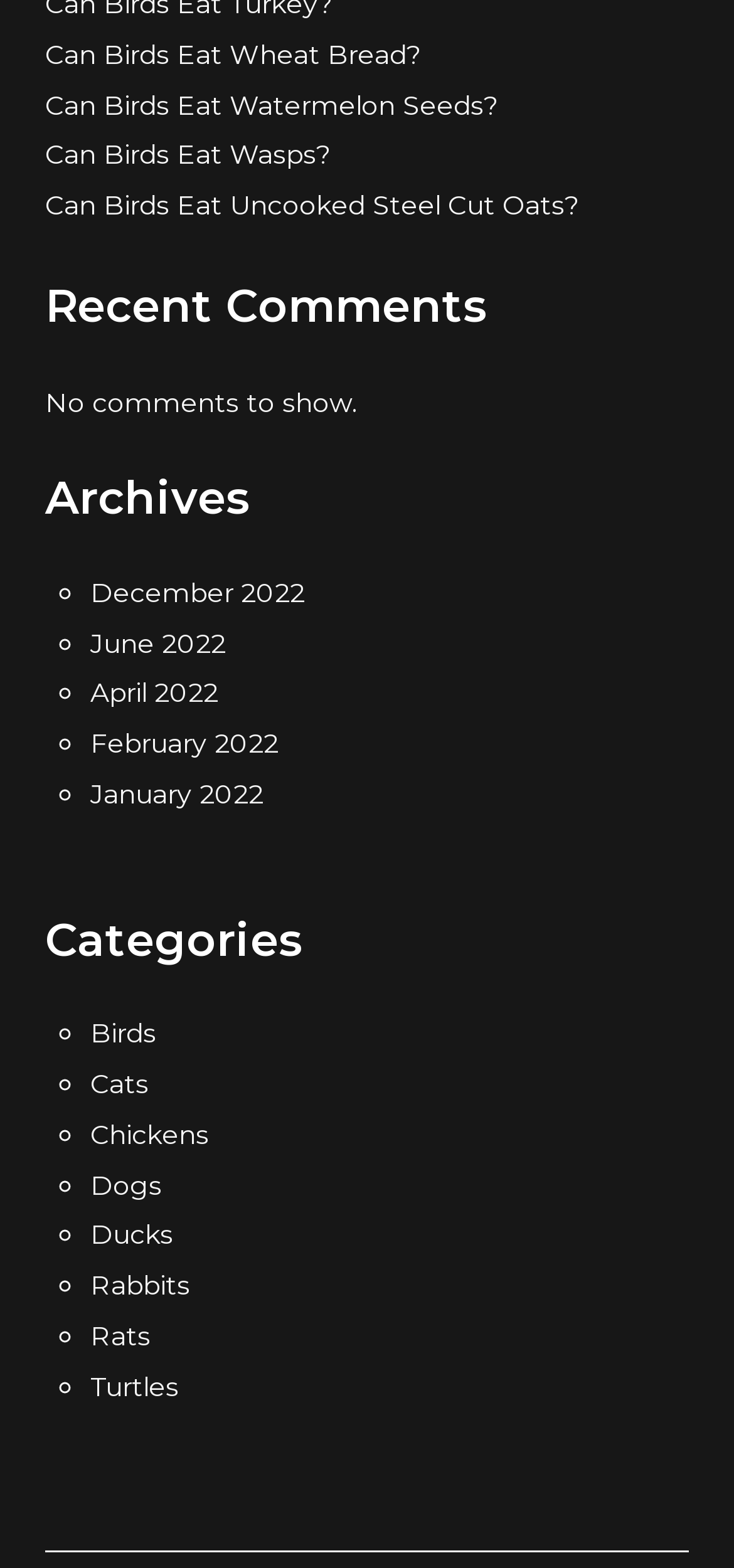Determine the bounding box coordinates of the clickable region to execute the instruction: "Select 'Birds' category". The coordinates should be four float numbers between 0 and 1, denoted as [left, top, right, bottom].

[0.123, 0.648, 0.213, 0.67]